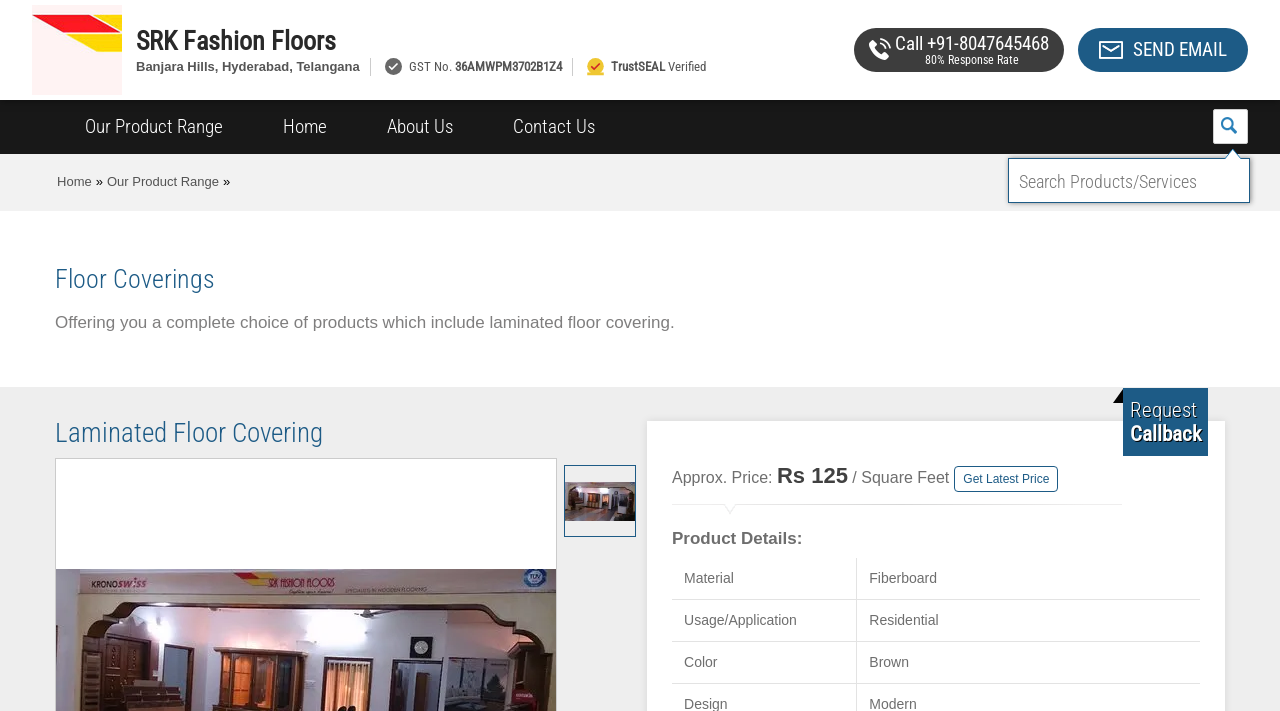Calculate the bounding box coordinates of the UI element given the description: "name="ss" placeholder="Search Products/Services"".

[0.788, 0.226, 0.976, 0.284]